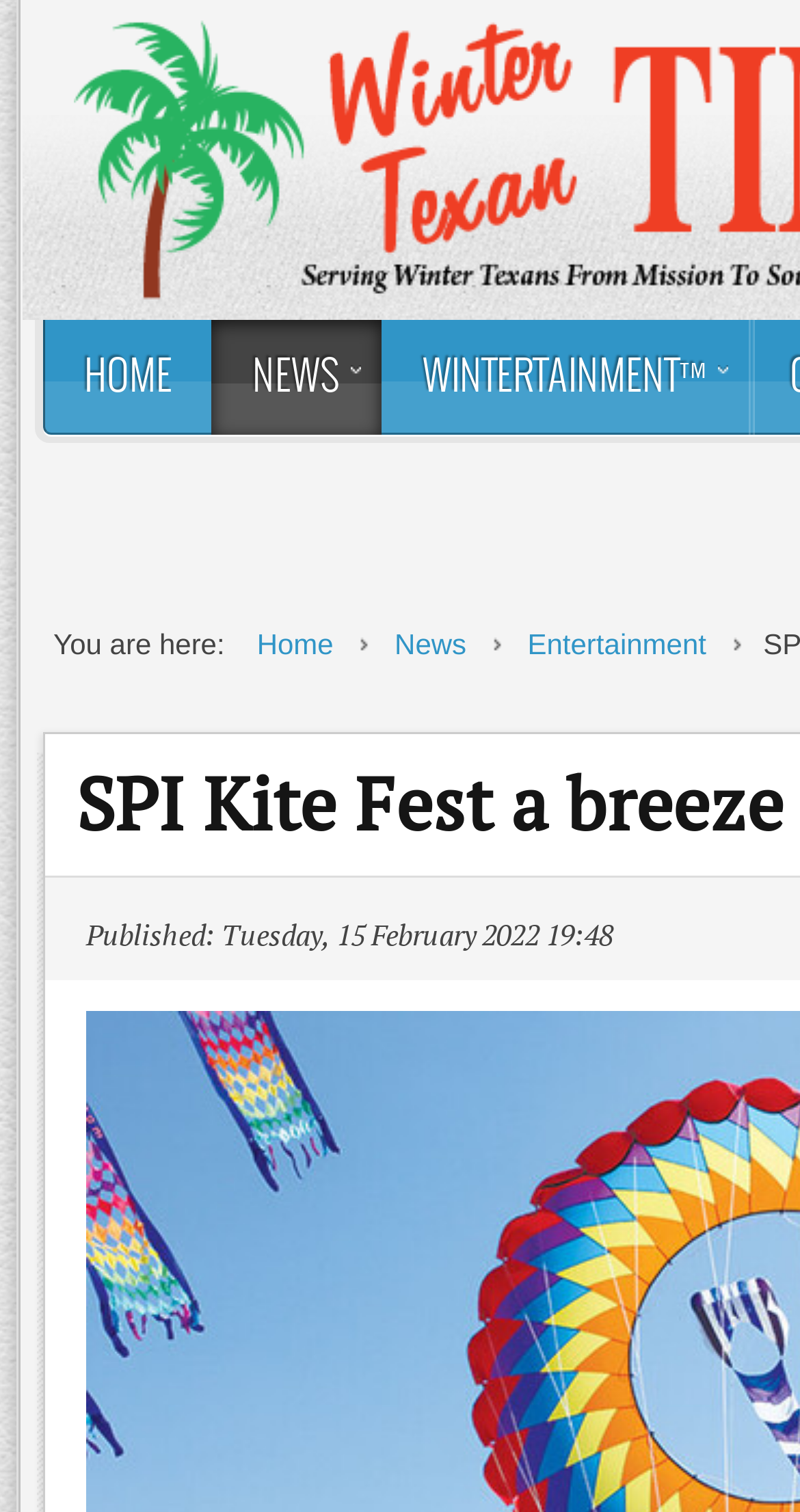When was the current article published?
From the image, respond with a single word or phrase.

Tuesday, 15 February 2022 19:48